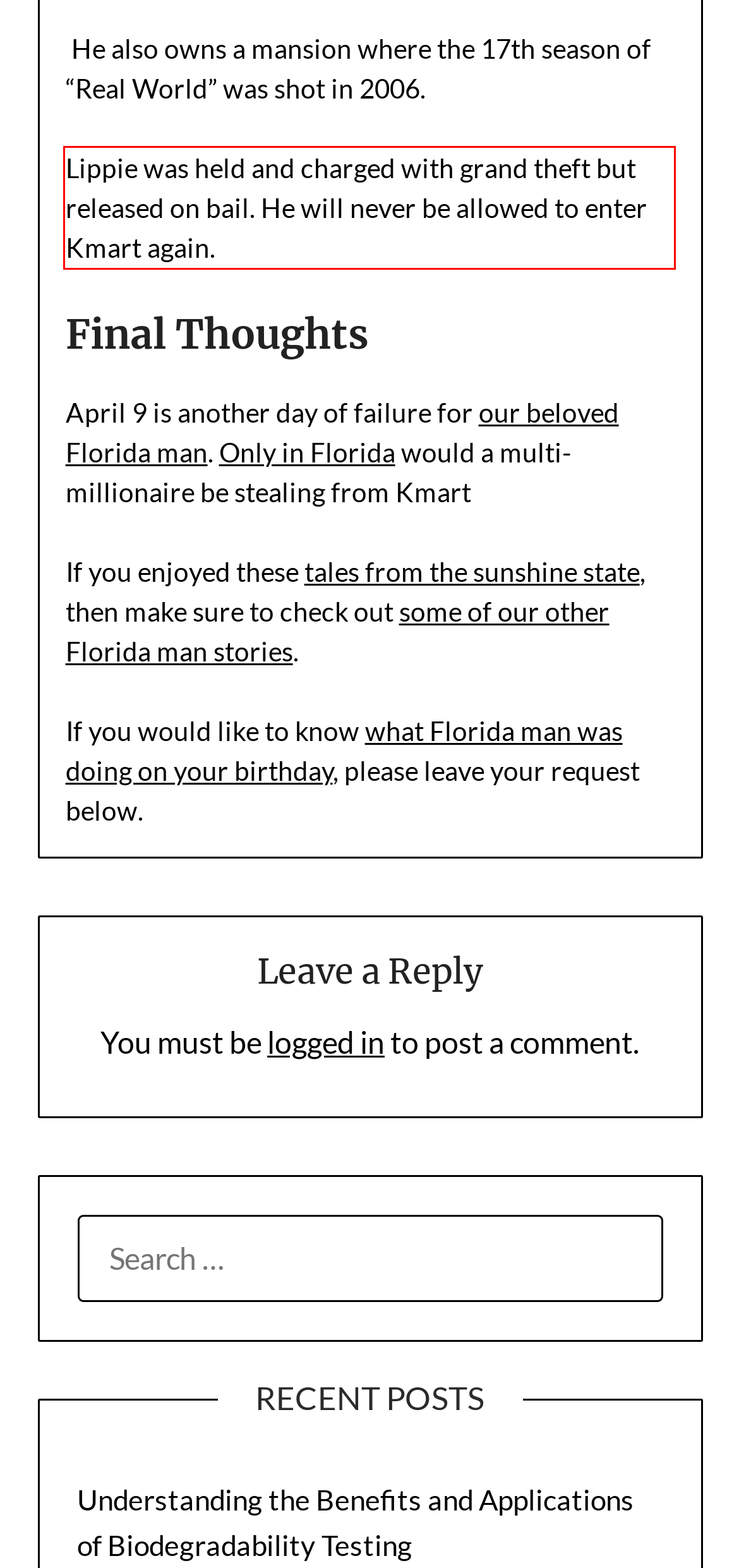You are given a screenshot showing a webpage with a red bounding box. Perform OCR to capture the text within the red bounding box.

Lippie was held and charged with grand theft but released on bail. He will never be allowed to enter Kmart again.